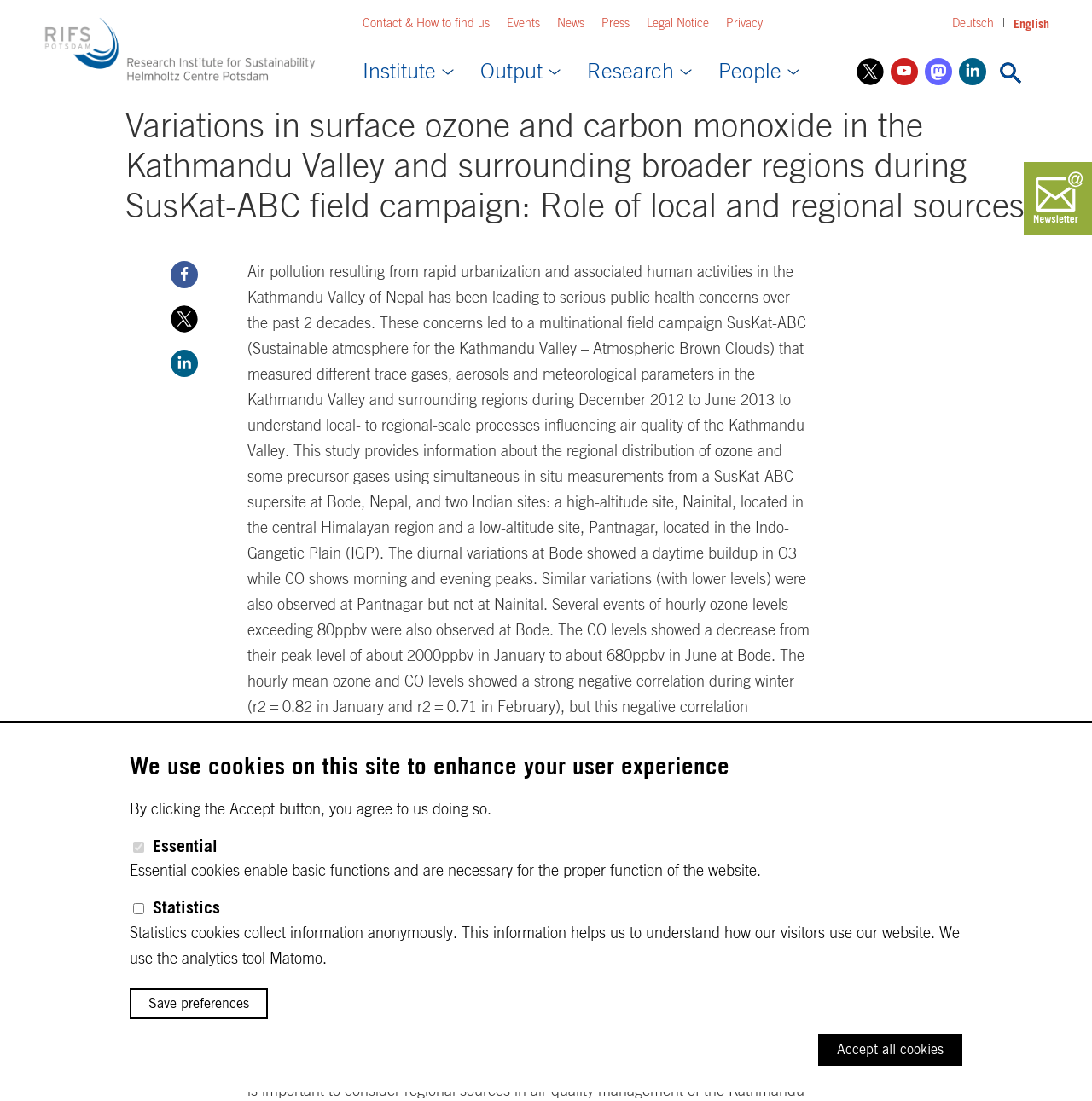Provide the bounding box coordinates of the section that needs to be clicked to accomplish the following instruction: "Click the IASS Logo."

[0.039, 0.015, 0.293, 0.076]